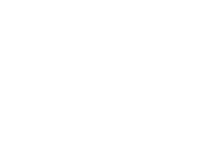Who might be interested in the product?
Answer the question based on the image using a single word or a brief phrase.

enthusiasts and professionals